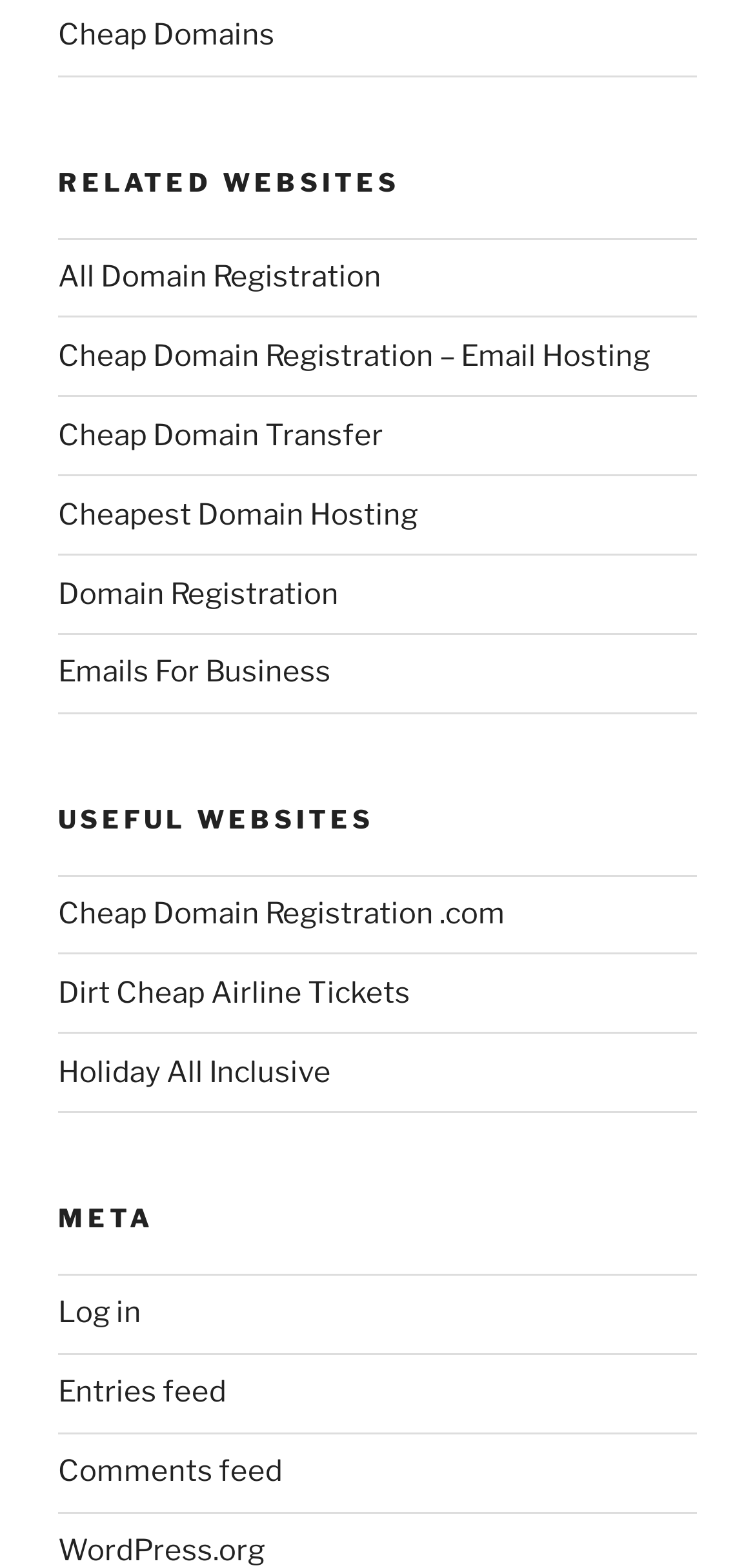Could you specify the bounding box coordinates for the clickable section to complete the following instruction: "Click on Cheap Domains"?

[0.077, 0.012, 0.364, 0.034]